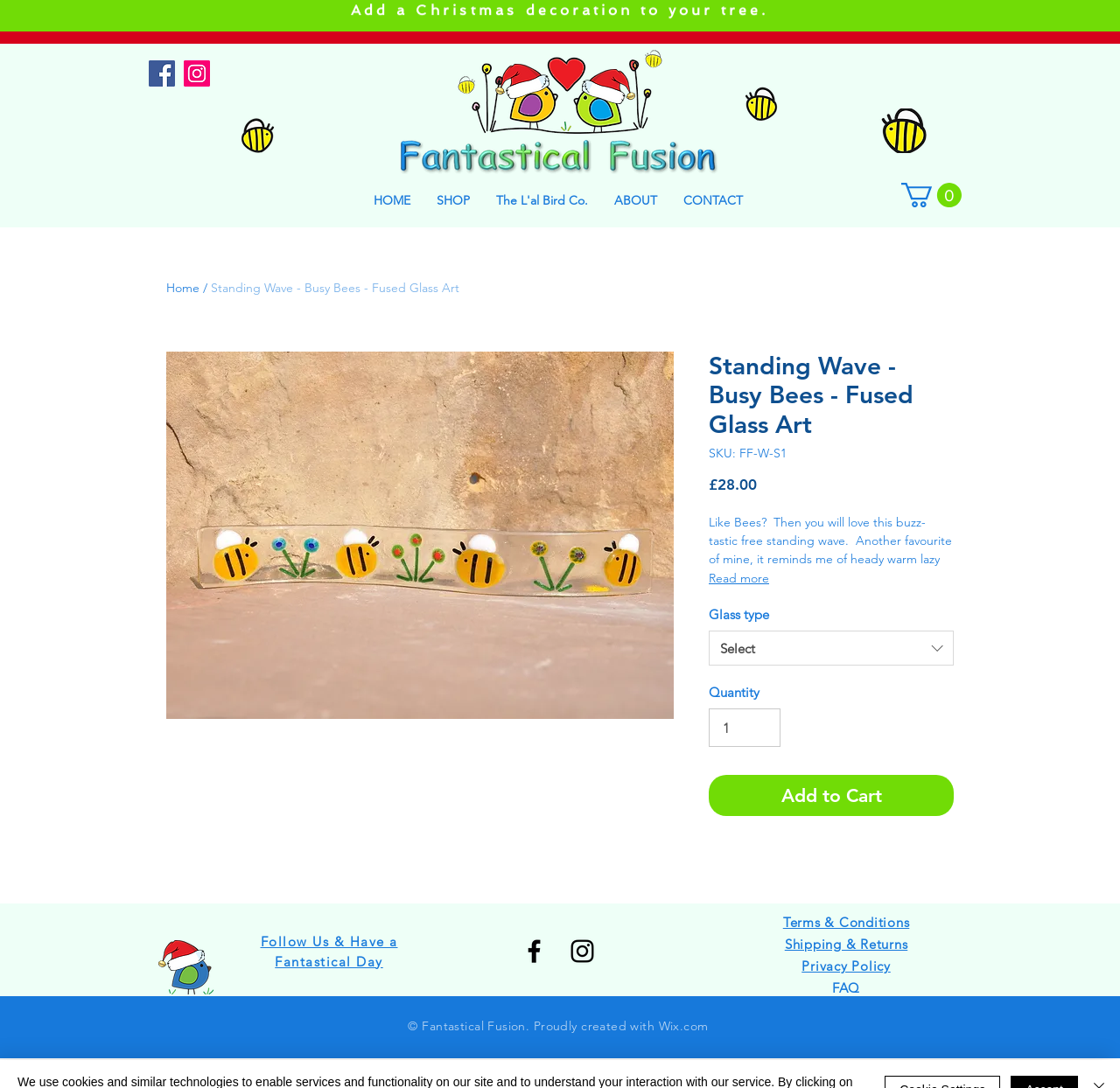Please extract the webpage's main title and generate its text content.

Standing Wave - Busy Bees - Fused Glass Art